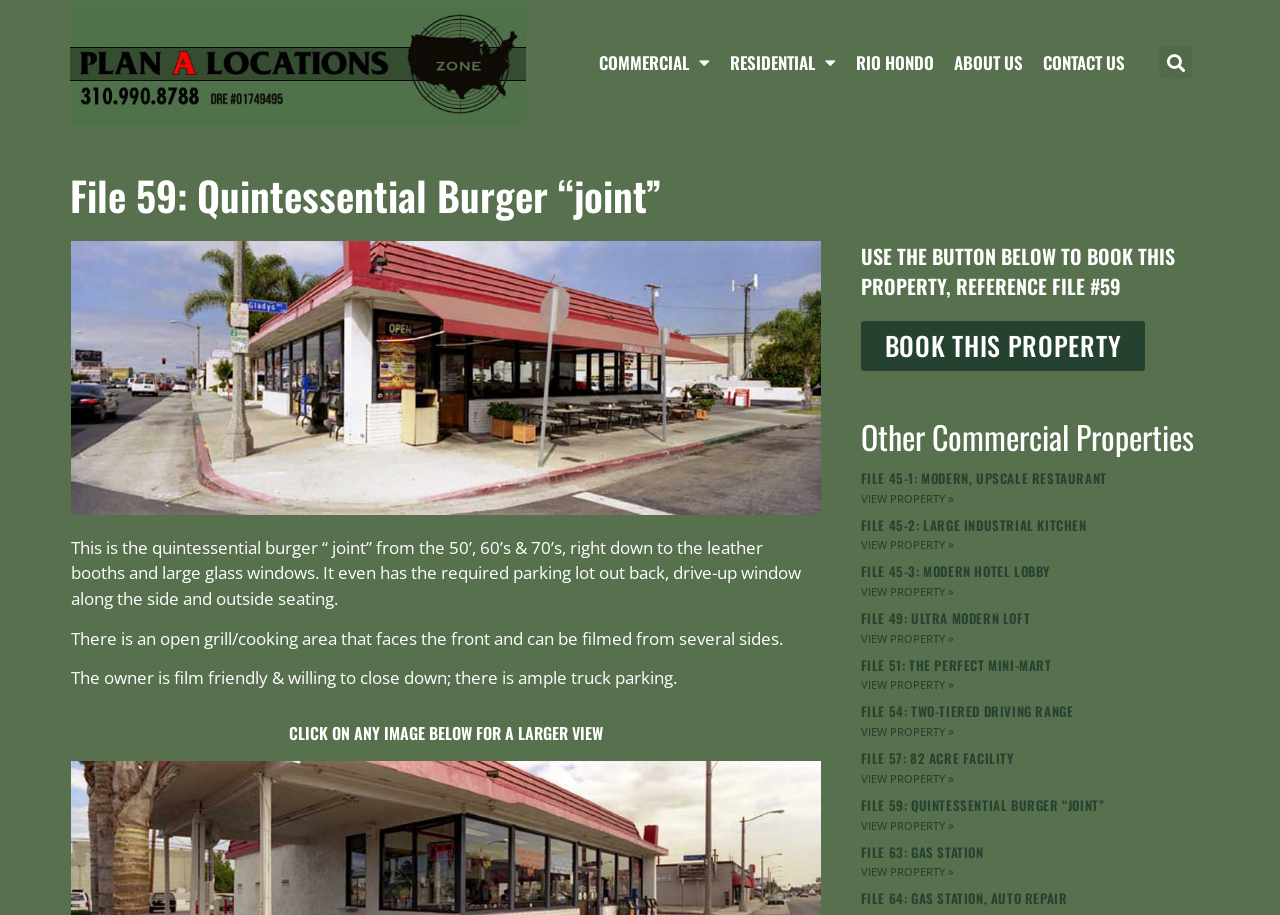How many images can be viewed for File 59?
Please answer using one word or phrase, based on the screenshot.

More than one